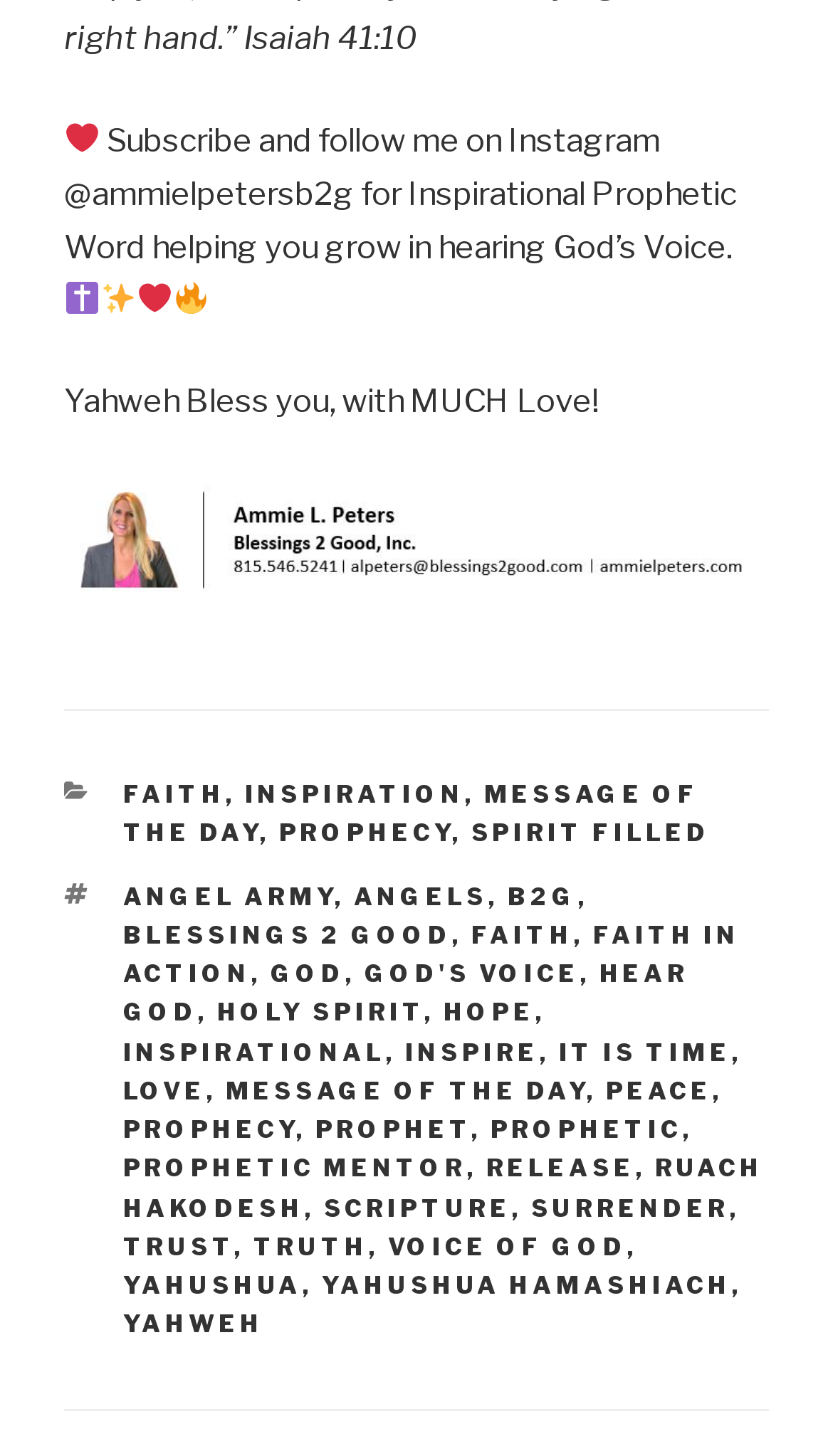Please mark the clickable region by giving the bounding box coordinates needed to complete this instruction: "Visit the 'YAHWEH' page".

[0.147, 0.899, 0.317, 0.92]